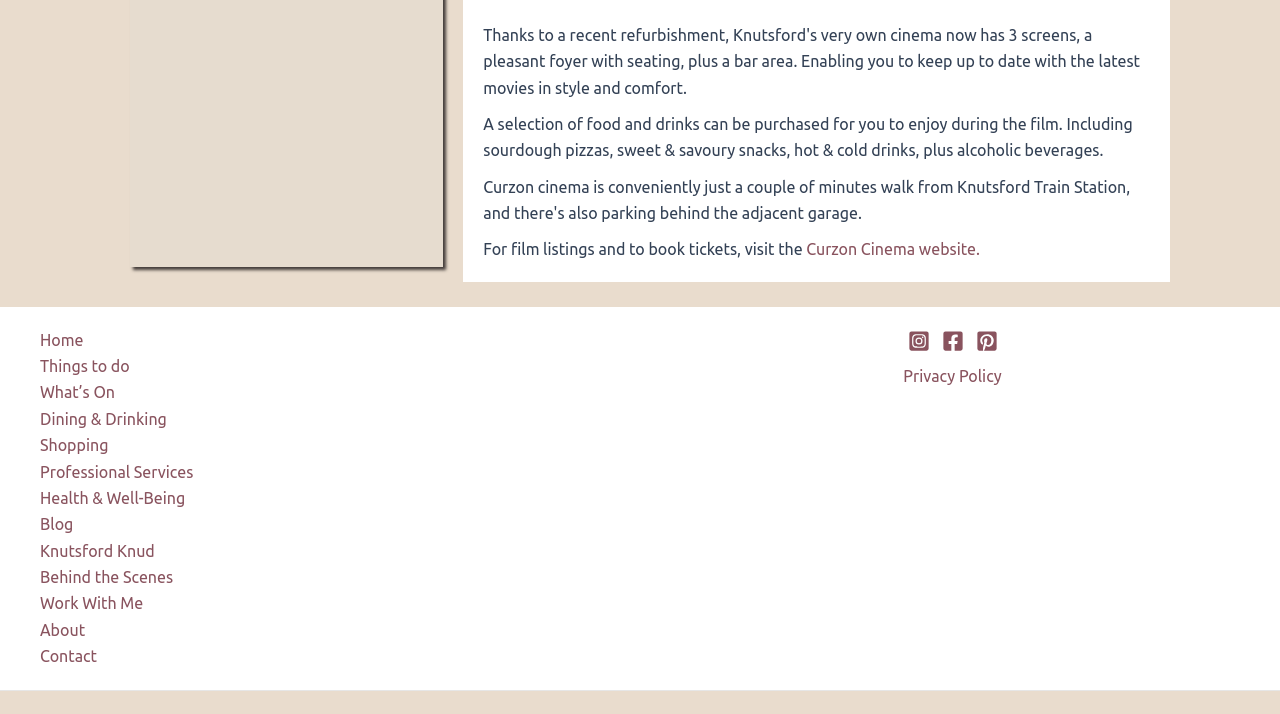Please specify the bounding box coordinates of the clickable section necessary to execute the following command: "Open Instagram".

[0.709, 0.463, 0.726, 0.494]